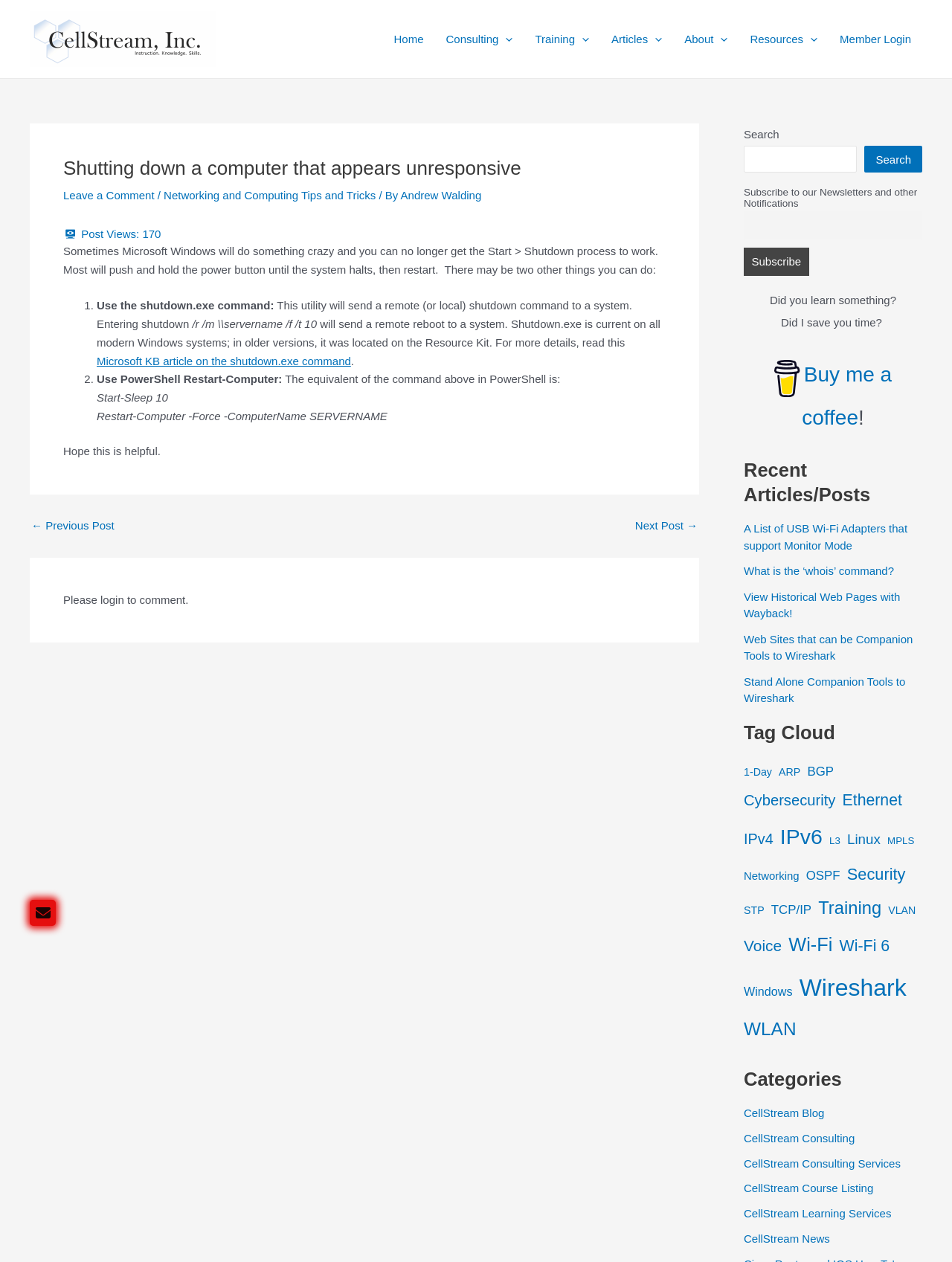Pinpoint the bounding box coordinates of the element you need to click to execute the following instruction: "Buy me a coffee". The bounding box should be represented by four float numbers between 0 and 1, in the format [left, top, right, bottom].

[0.813, 0.294, 0.841, 0.304]